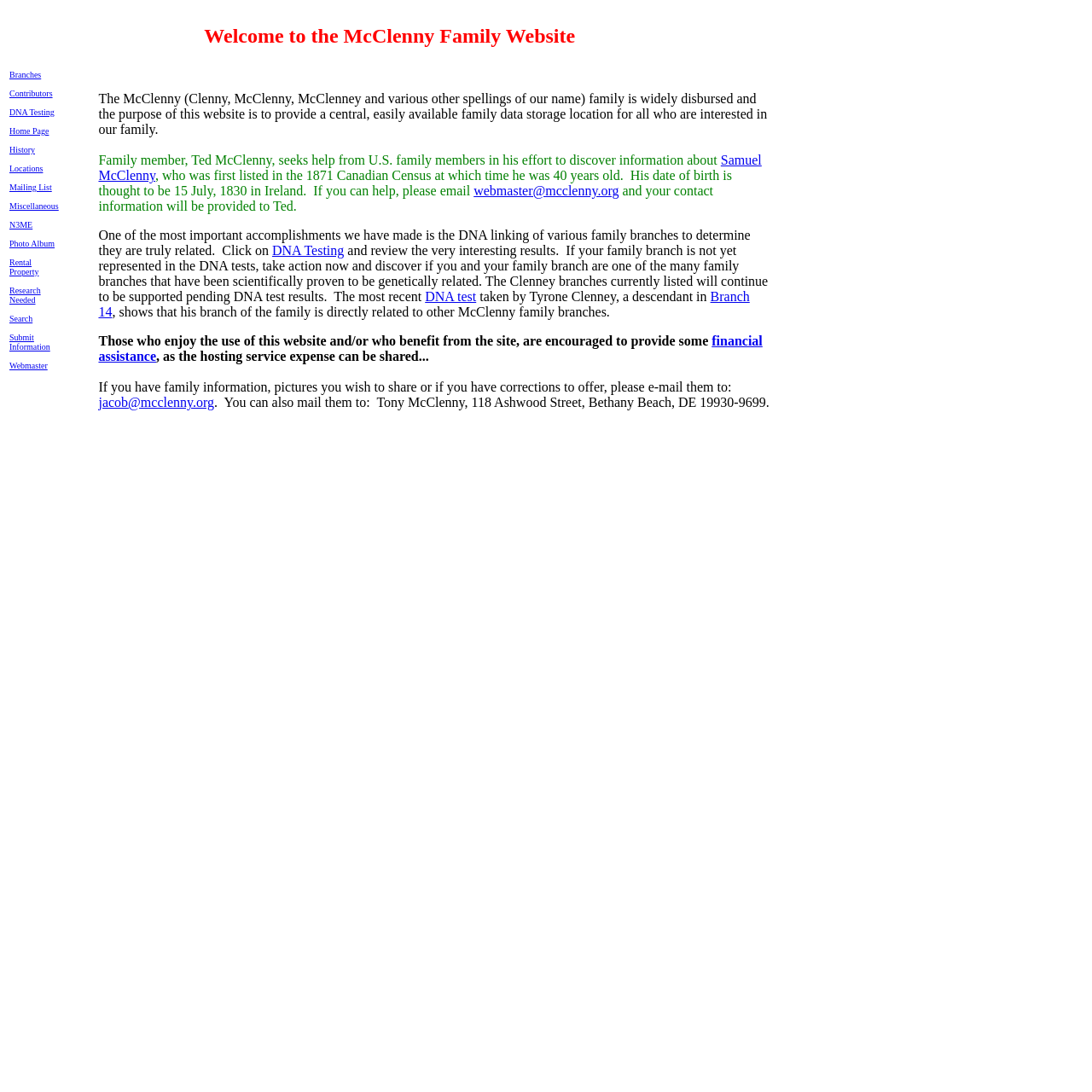Who is seeking help from U.S. family members?
Please respond to the question with as much detail as possible.

According to the website, Ted McClenny, a family member, is seeking help from U.S. family members in his effort to discover information about Samuel McClenny.